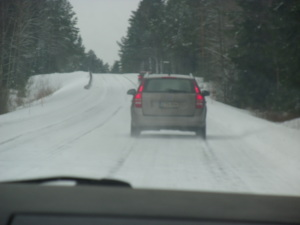Offer a detailed narrative of the scene depicted in the image.

The image captures a snow-covered road, with a vehicle making its way down the winding path, flanked by tall trees on either side. The scene is characterized by a wintry landscape, as snow blankets the ground and the road is clearly icy. The view is taken from within another car, suggesting a sense of movement as the car trails behind the vehicle ahead. This picturesque winter setting likely reflects the challenges of driving in snowy conditions, offering a glimpse into a serene yet crisp environment, where the beauty of nature contrasts with the treacherous conditions of the road. The moment encapsulates the essence of a journey through a snowy landscape, possibly illustrating a narrative of adventure and exploration during winter travels.